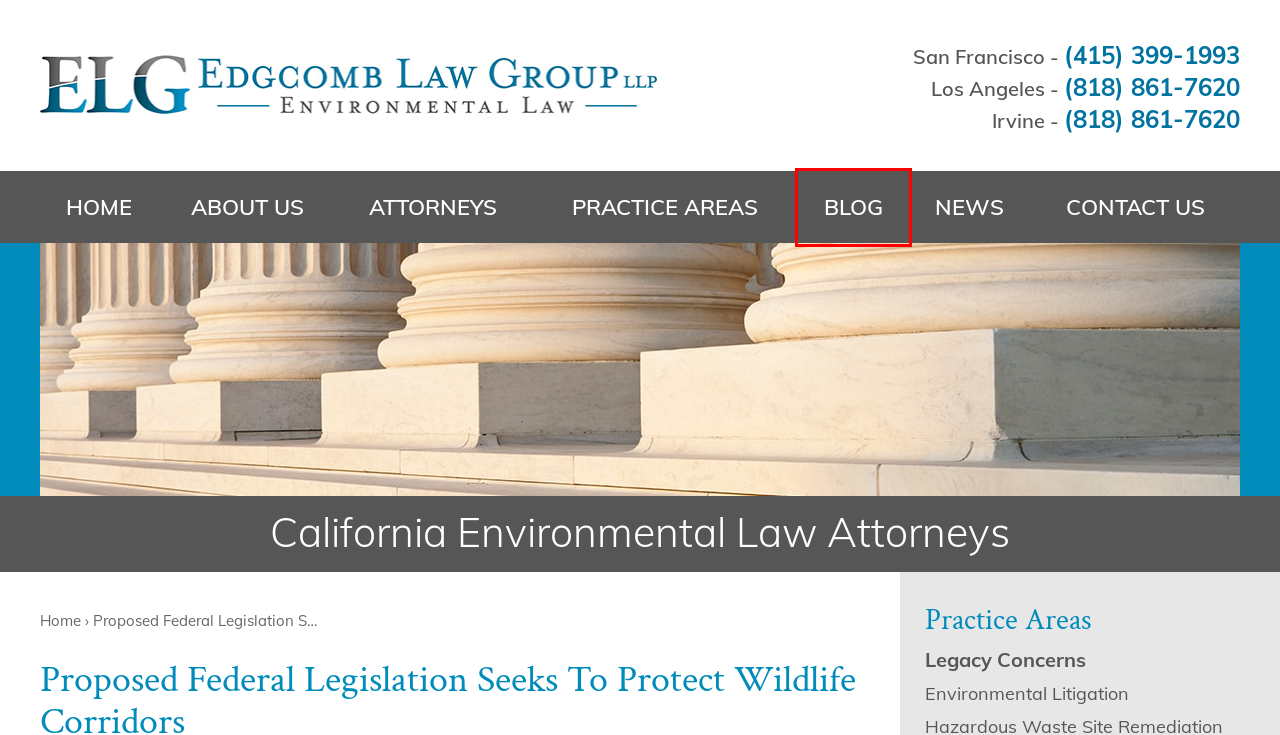You are looking at a webpage screenshot with a red bounding box around an element. Pick the description that best matches the new webpage after interacting with the element in the red bounding box. The possible descriptions are:
A. Blog - Edgcomb Law Group LLP
B. Disclaimer - Edgcomb Law Group LLP
C. Edgcomb Law Group, LLP | Environmental Law Attorneys
D. Environmental Due Diligence - Edgcomb Law Group
E. Privacy Policy - Edgcomb Law Group LLP
F. Environmental Litigation - Edgcomb Law Group
G. About Us - Edgcomb Law Group LLP
H. Legacy Concerns - Edgcomb Law Group

A